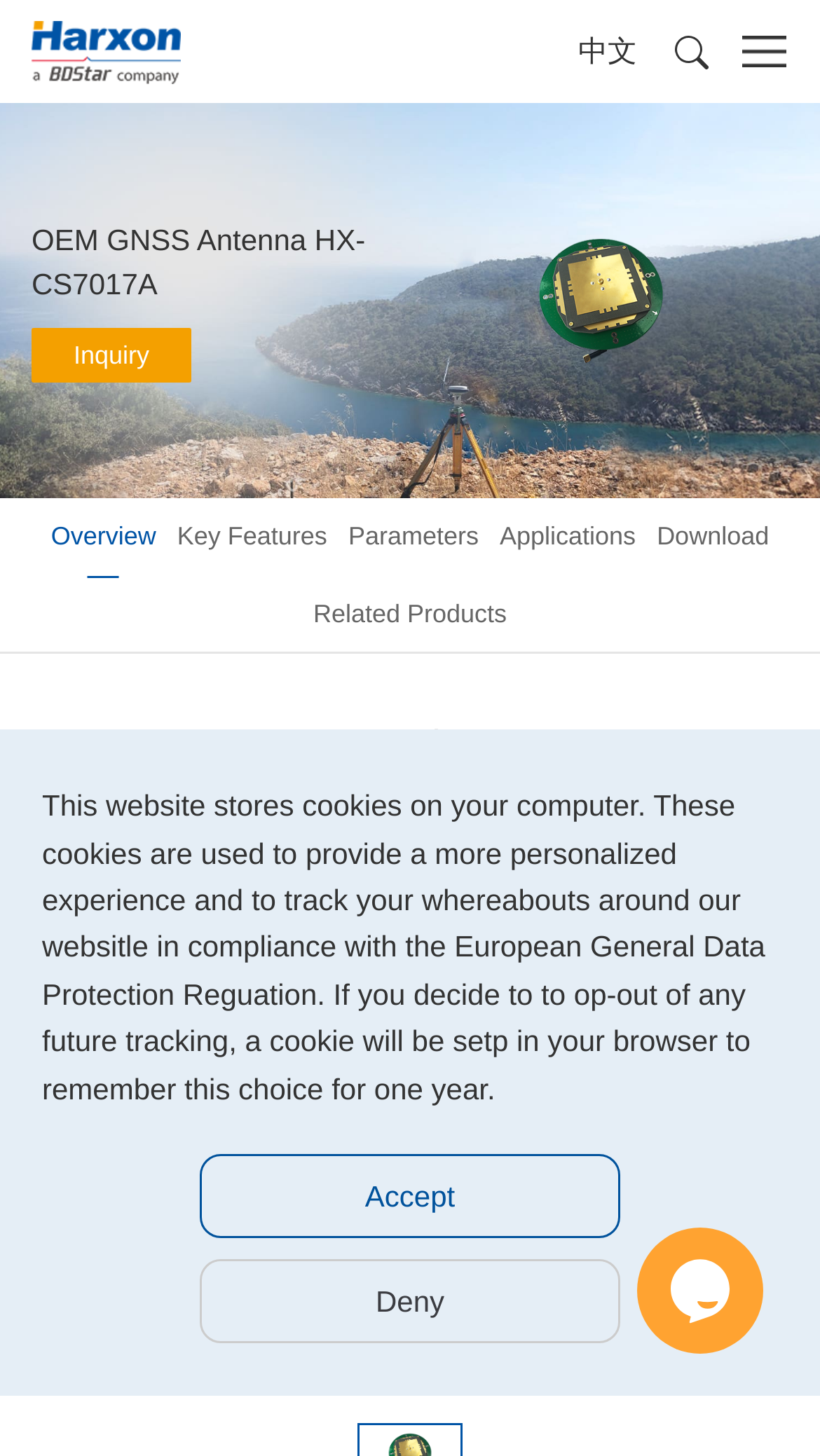Provide your answer to the question using just one word or phrase: What is the name of the antenna?

HX-CS7017A